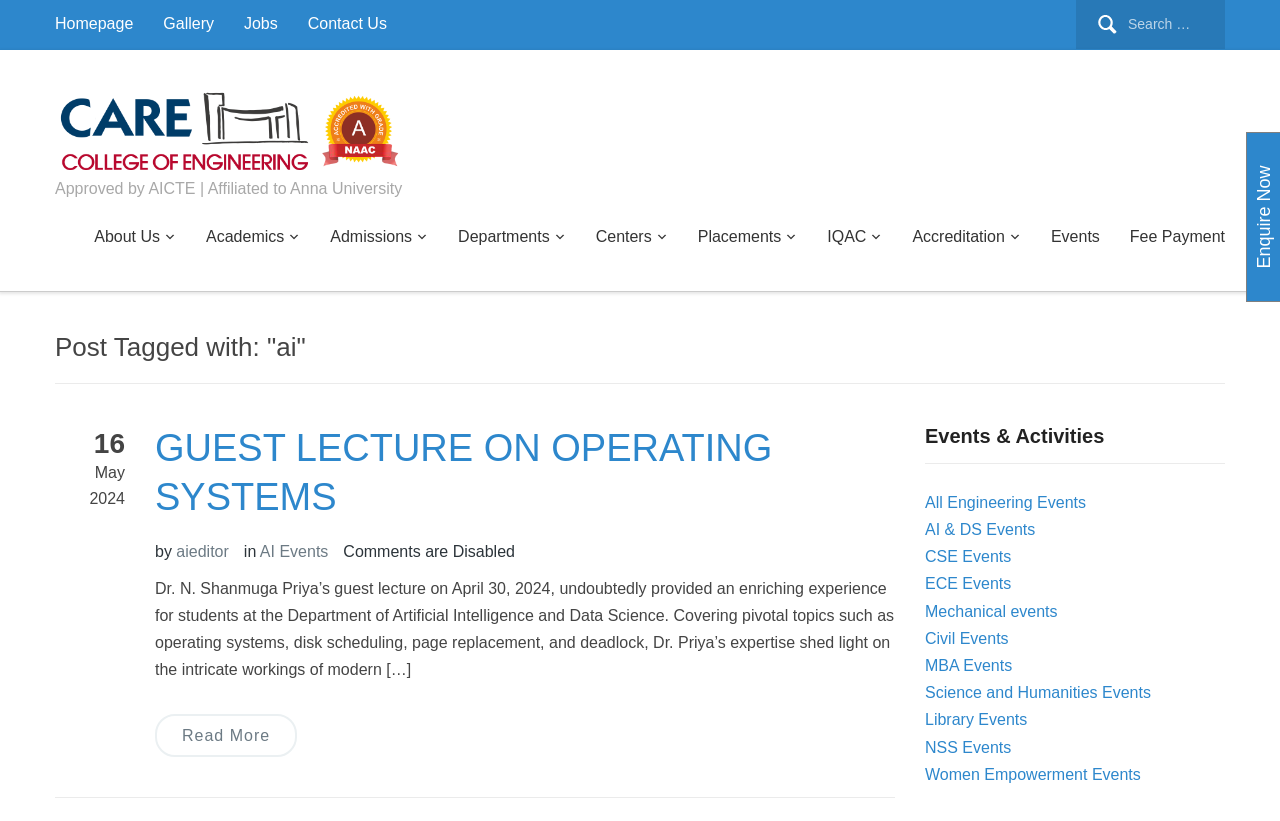Using the element description: "AI & DS Events", determine the bounding box coordinates for the specified UI element. The coordinates should be four float numbers between 0 and 1, [left, top, right, bottom].

[0.723, 0.635, 0.809, 0.655]